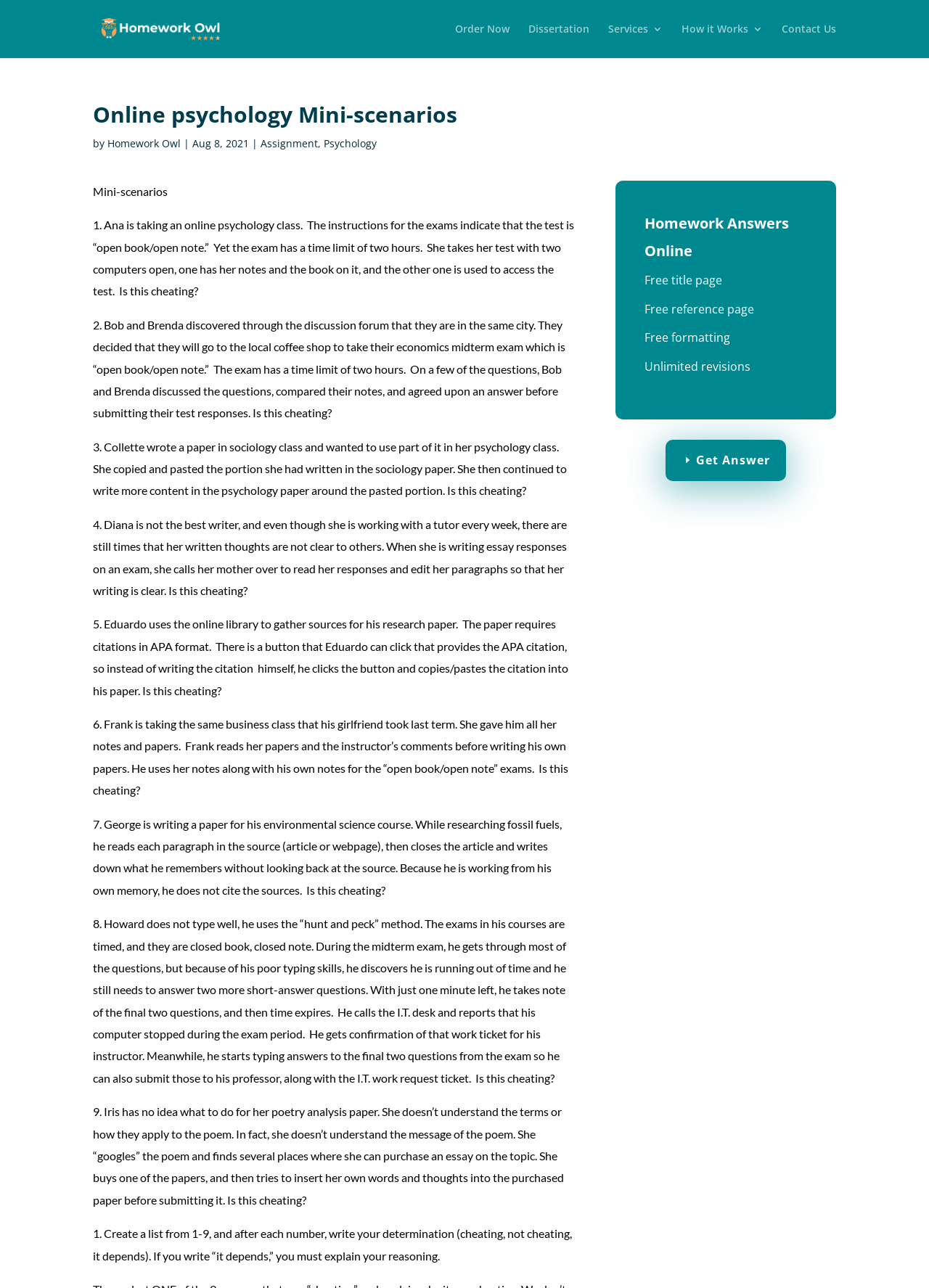Find and specify the bounding box coordinates that correspond to the clickable region for the instruction: "Click on 'E Get Answer'".

[0.717, 0.341, 0.846, 0.373]